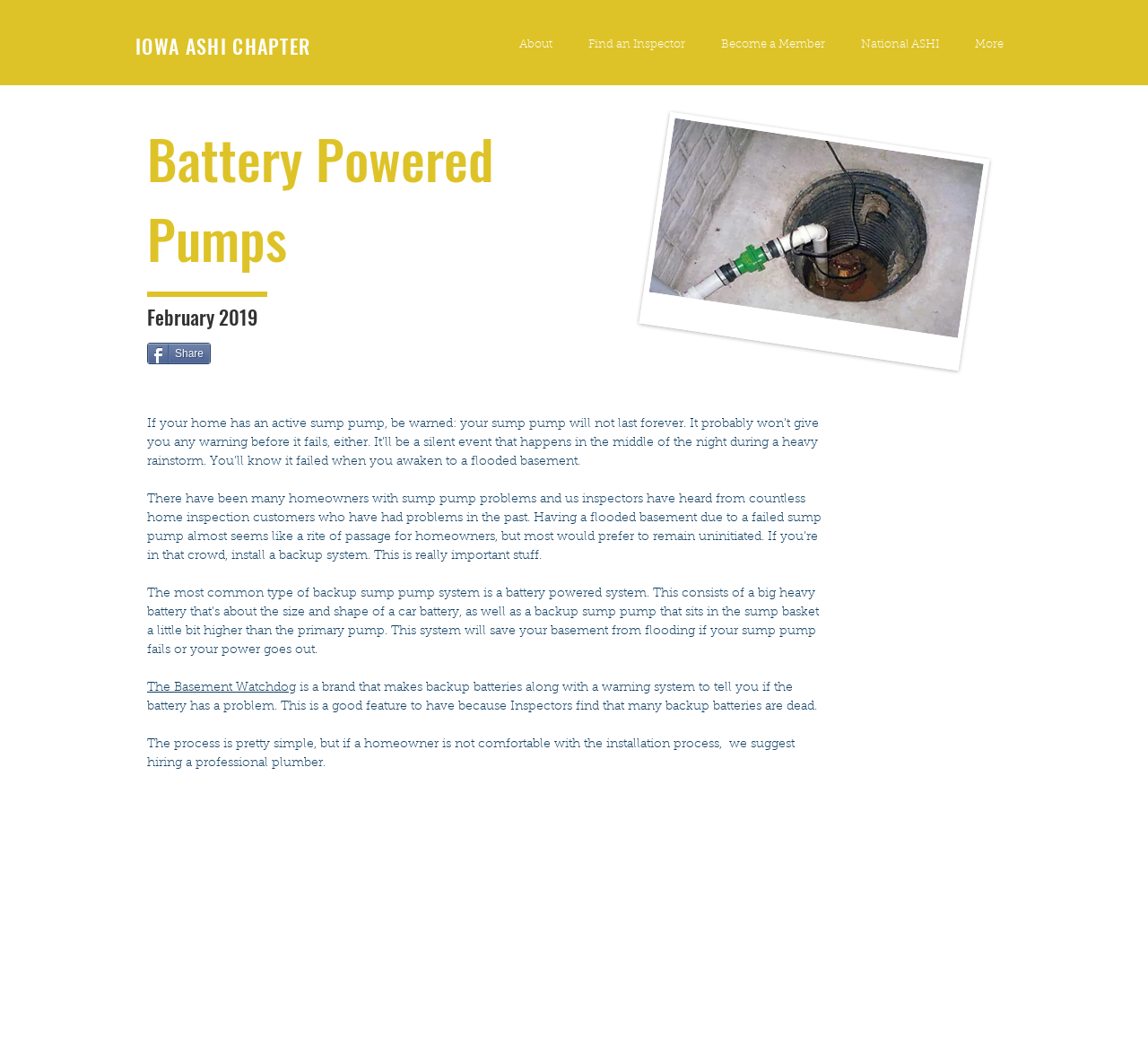Please determine the bounding box coordinates for the element with the description: "Share".

[0.128, 0.325, 0.184, 0.345]